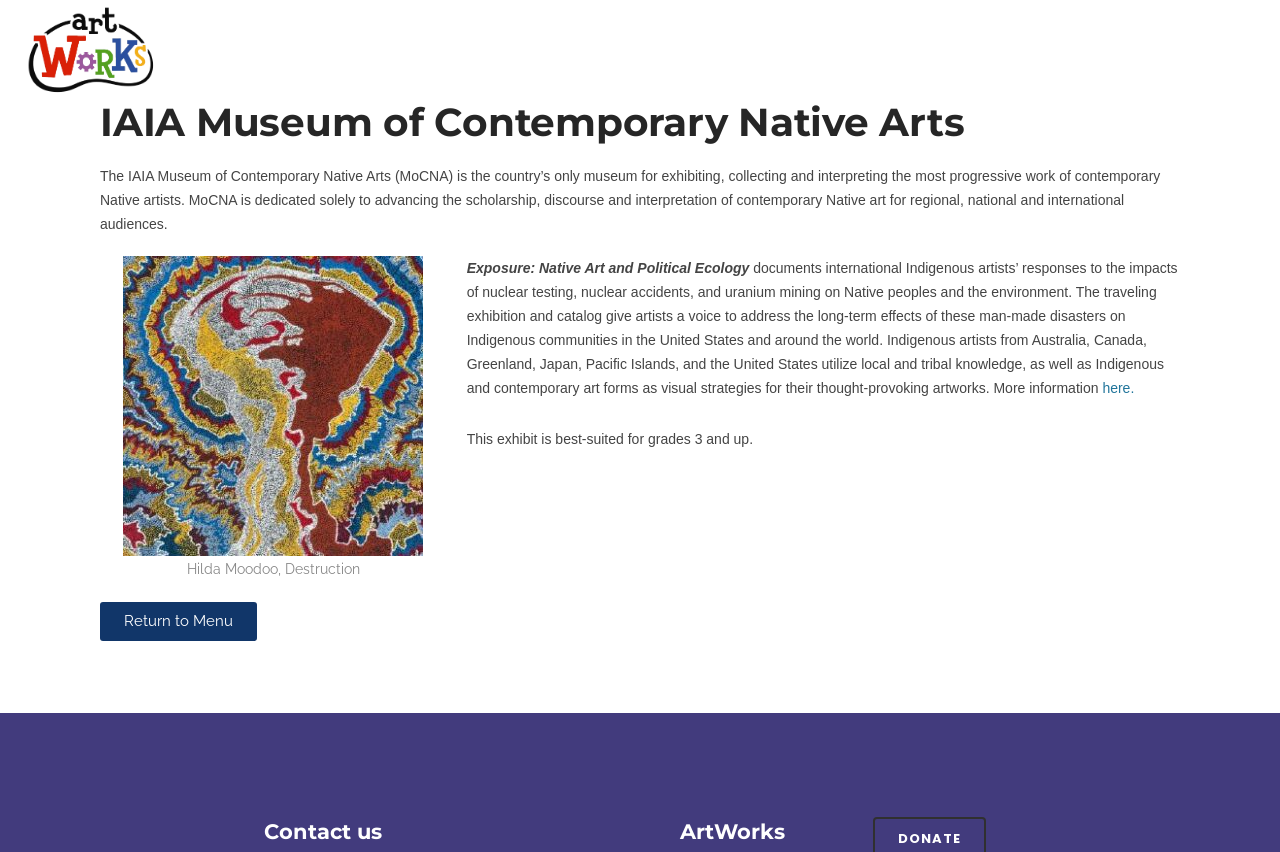How many navigation links are there at the top of the webpage?
Please look at the screenshot and answer in one word or a short phrase.

6